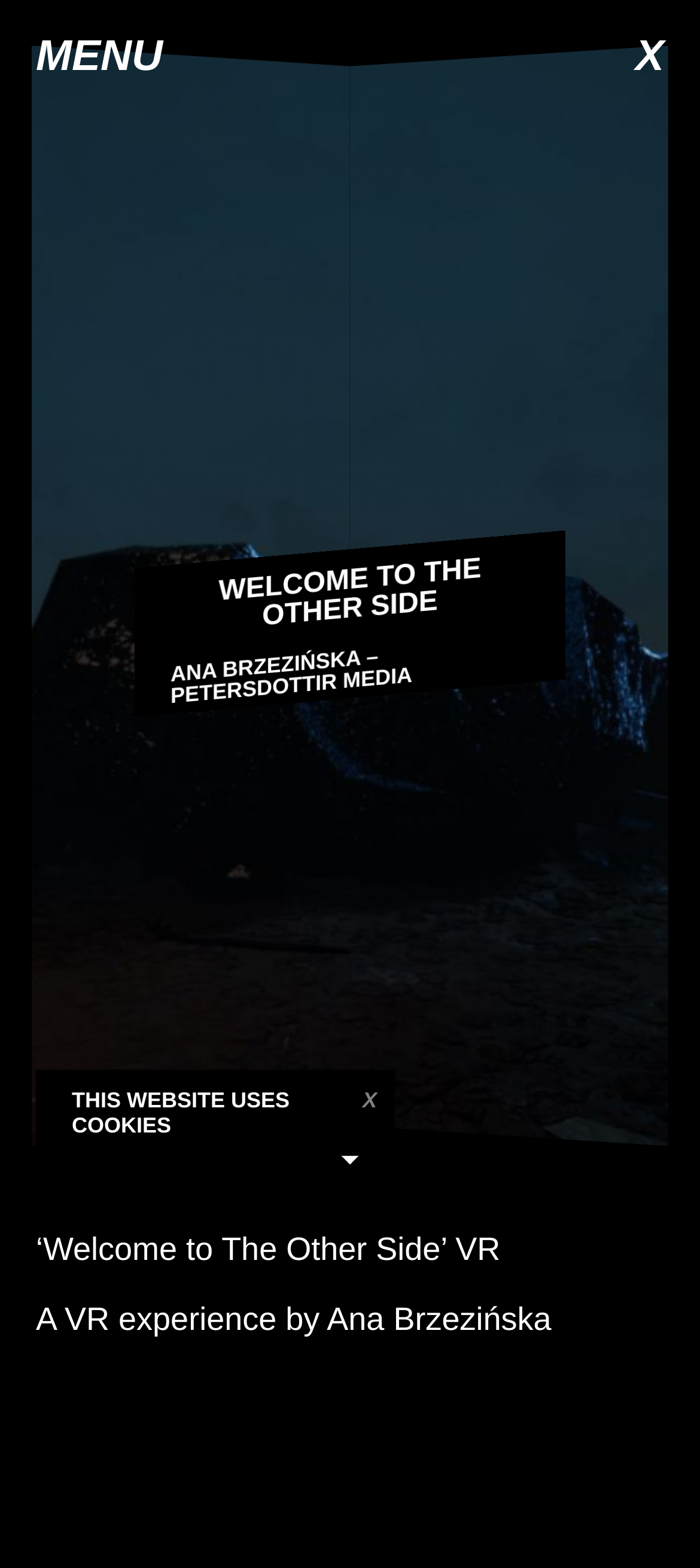Given the element description "MENU", identify the bounding box of the corresponding UI element.

[0.051, 0.021, 0.232, 0.052]